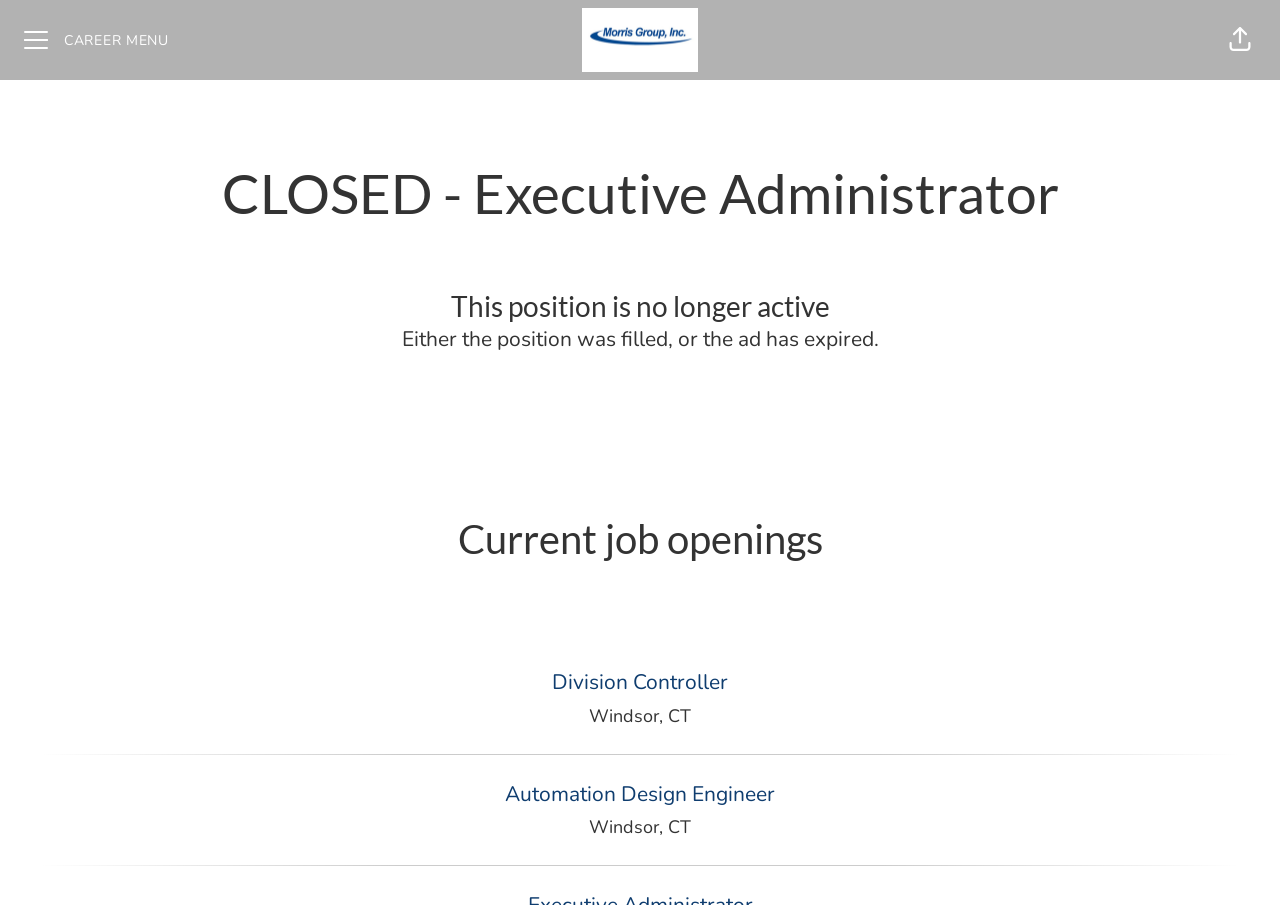Please provide the main heading of the webpage content.

This website uses cookies to ensure you get the best experience on our website.